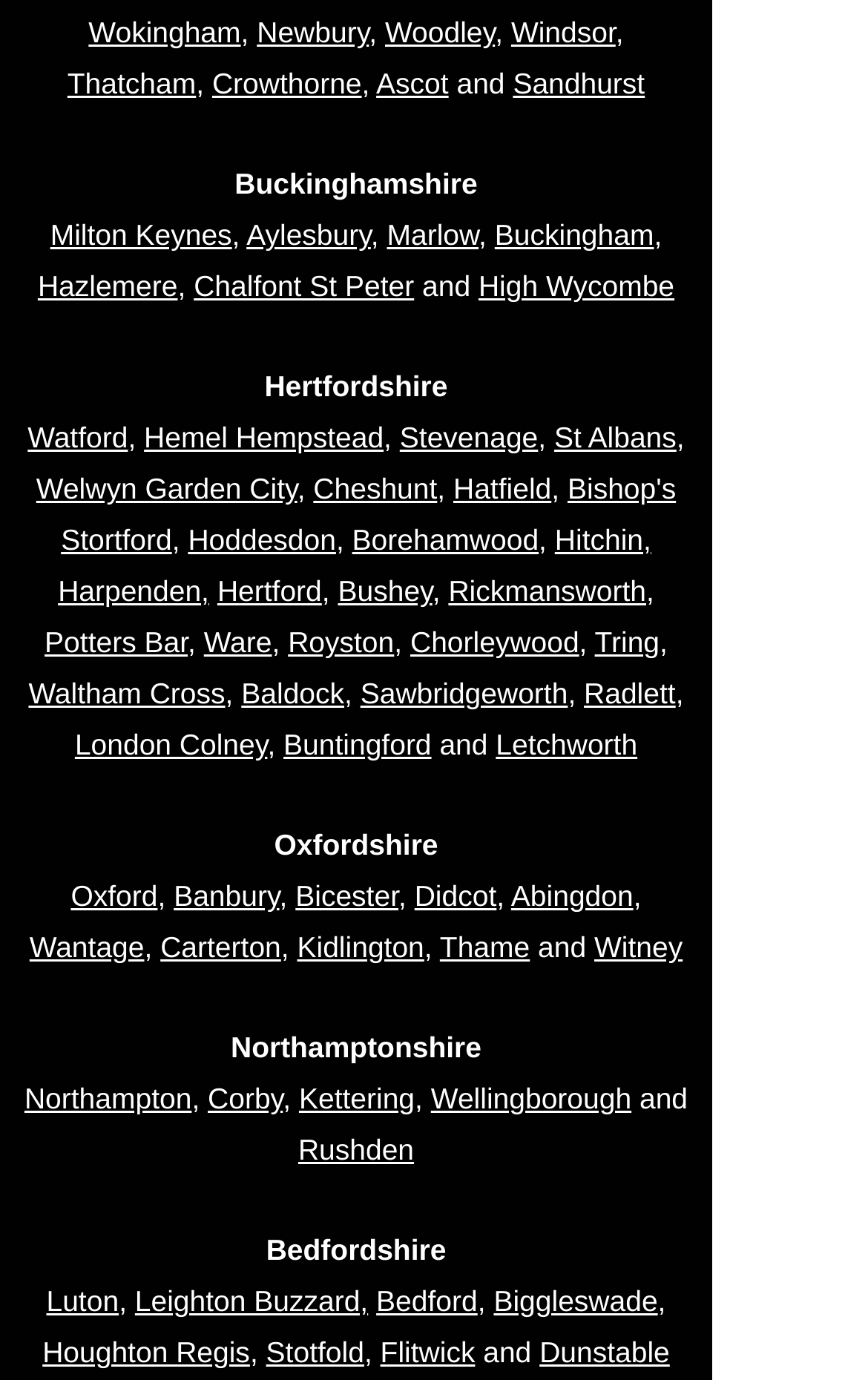What is the second location listed in Oxfordshire?
Provide an in-depth and detailed answer to the question.

The second location listed in Oxfordshire is Banbury, which is a link element located below Oxford with a bounding box of [0.2, 0.637, 0.322, 0.662].